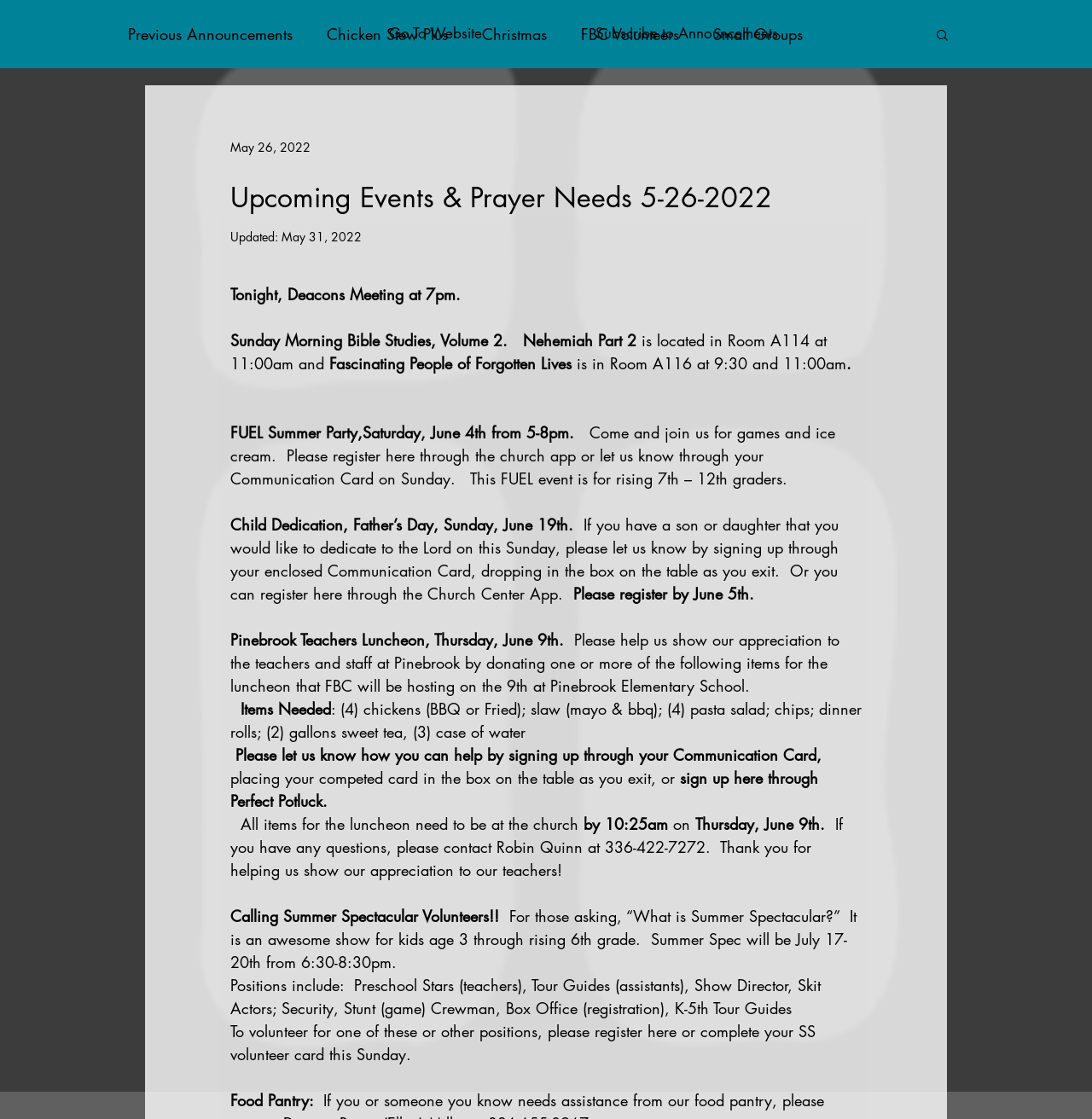Highlight the bounding box coordinates of the element that should be clicked to carry out the following instruction: "Go to the website". The coordinates must be given as four float numbers ranging from 0 to 1, i.e., [left, top, right, bottom].

[0.356, 0.021, 0.441, 0.038]